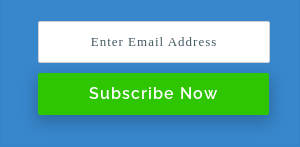Describe the image with as much detail as possible.

The image features a user interface element designed for newsletter subscriptions. It showcases a vibrant green button labeled "Subscribe Now," which invites users to subscribe to latest updates. Above the button is a light text box prompting users to "Enter Email Address," encouraging them to input their email for receiving information. The background is a calming blue, creating a visually appealing and user-friendly experience. This setup aims to facilitate easy subscription to updates, particularly relating to TV show renewals and cancellations from the 2022-2023 season.